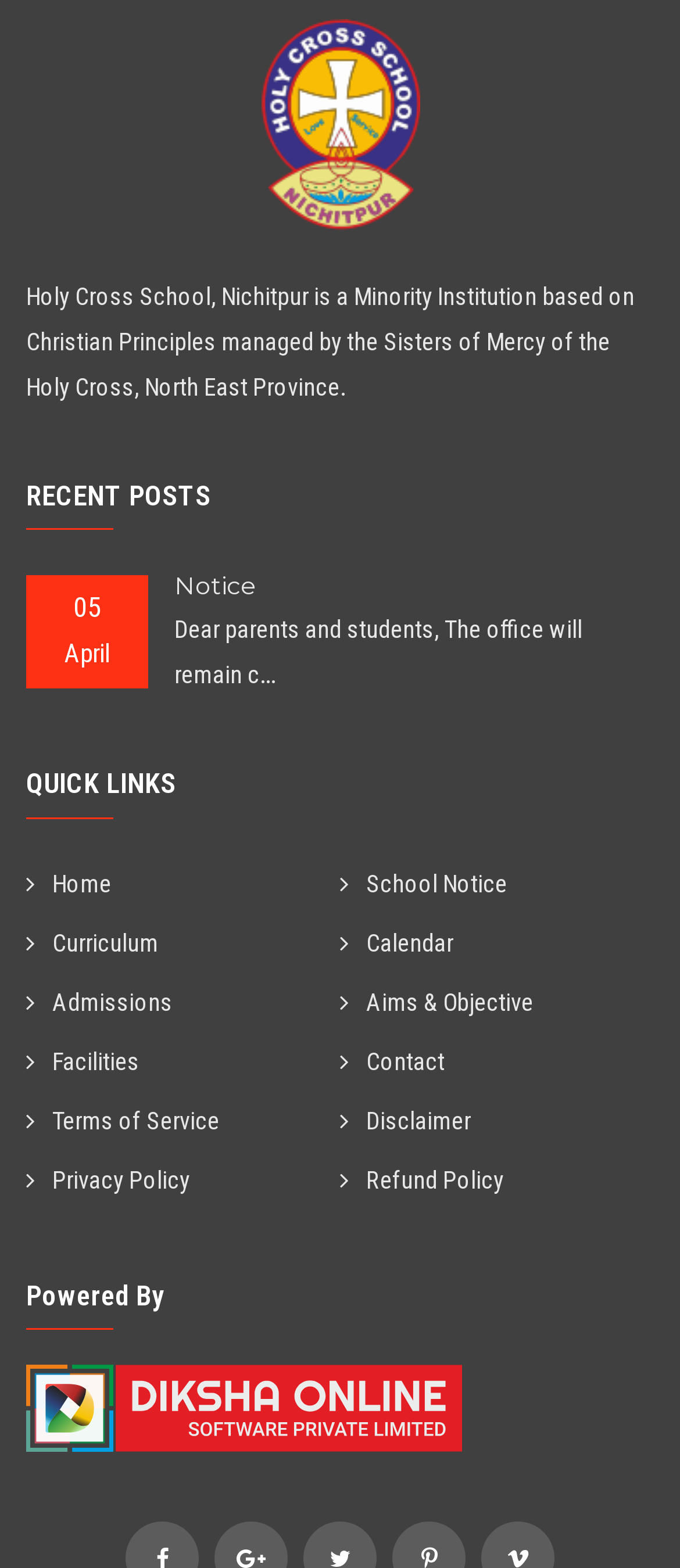Who manages the school?
Please provide a single word or phrase as your answer based on the screenshot.

Sisters of Mercy of the Holy Cross